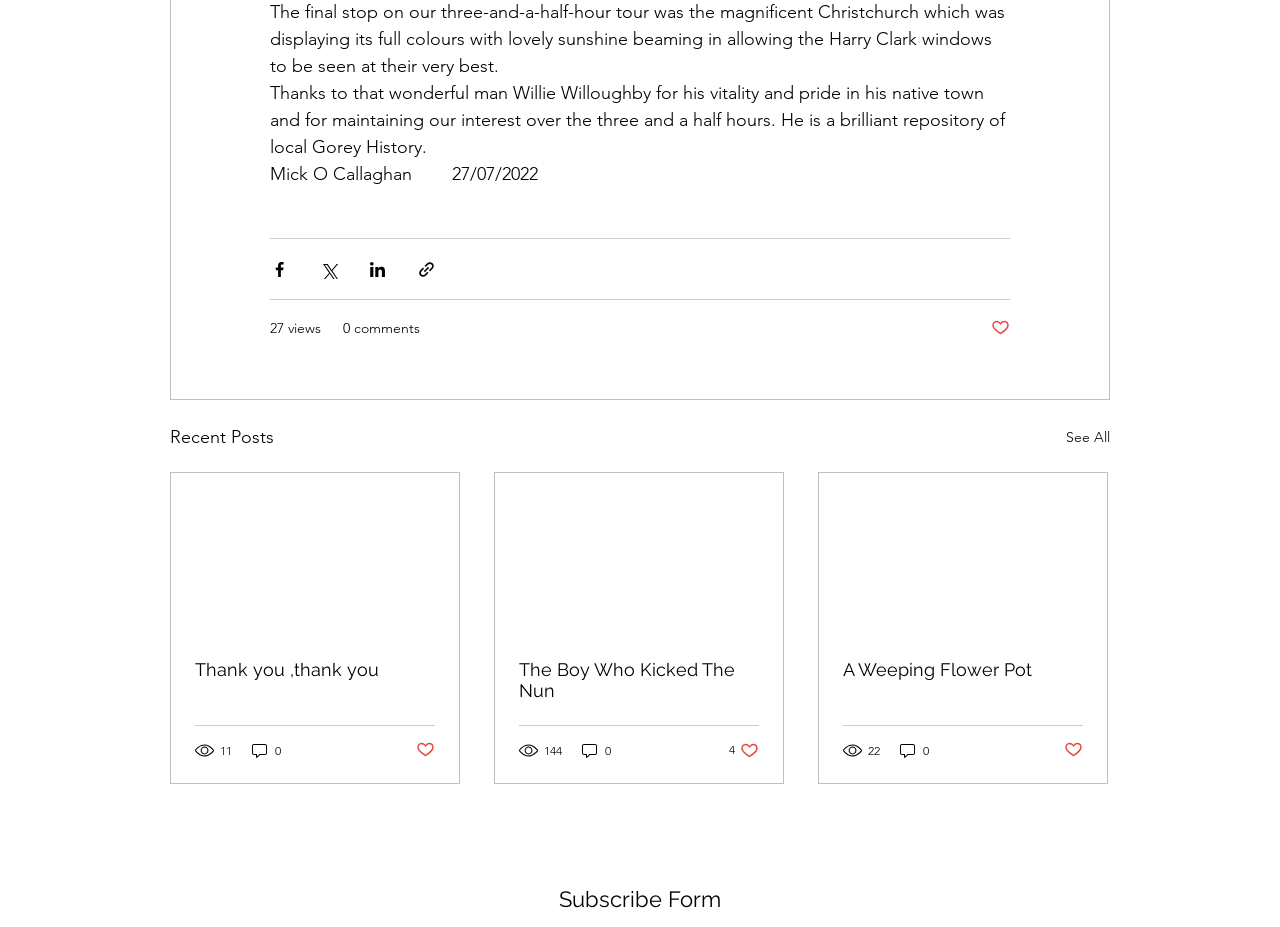How many views does the second article have?
Please use the image to provide a one-word or short phrase answer.

144 views